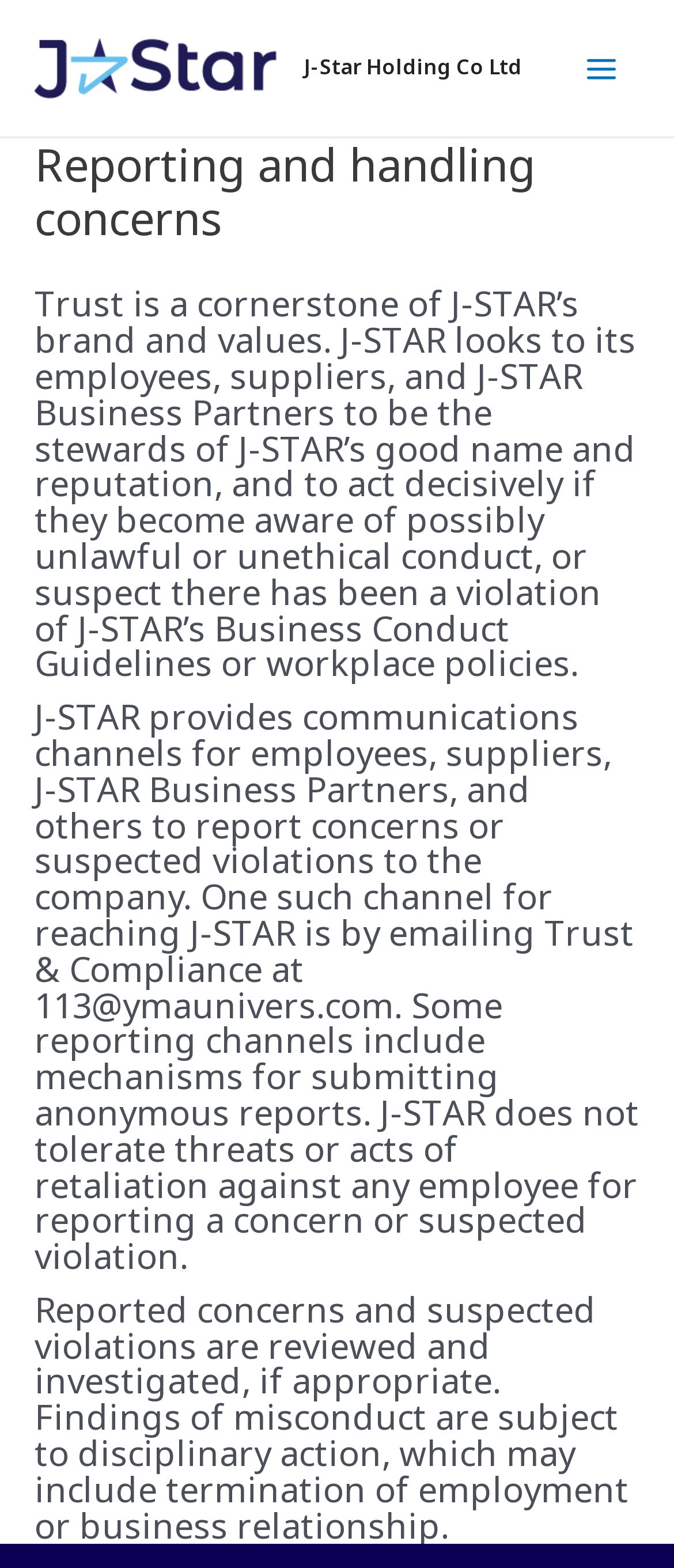Please provide a short answer using a single word or phrase for the question:
What is J-STAR's stance on retaliation against employees?

Not tolerated